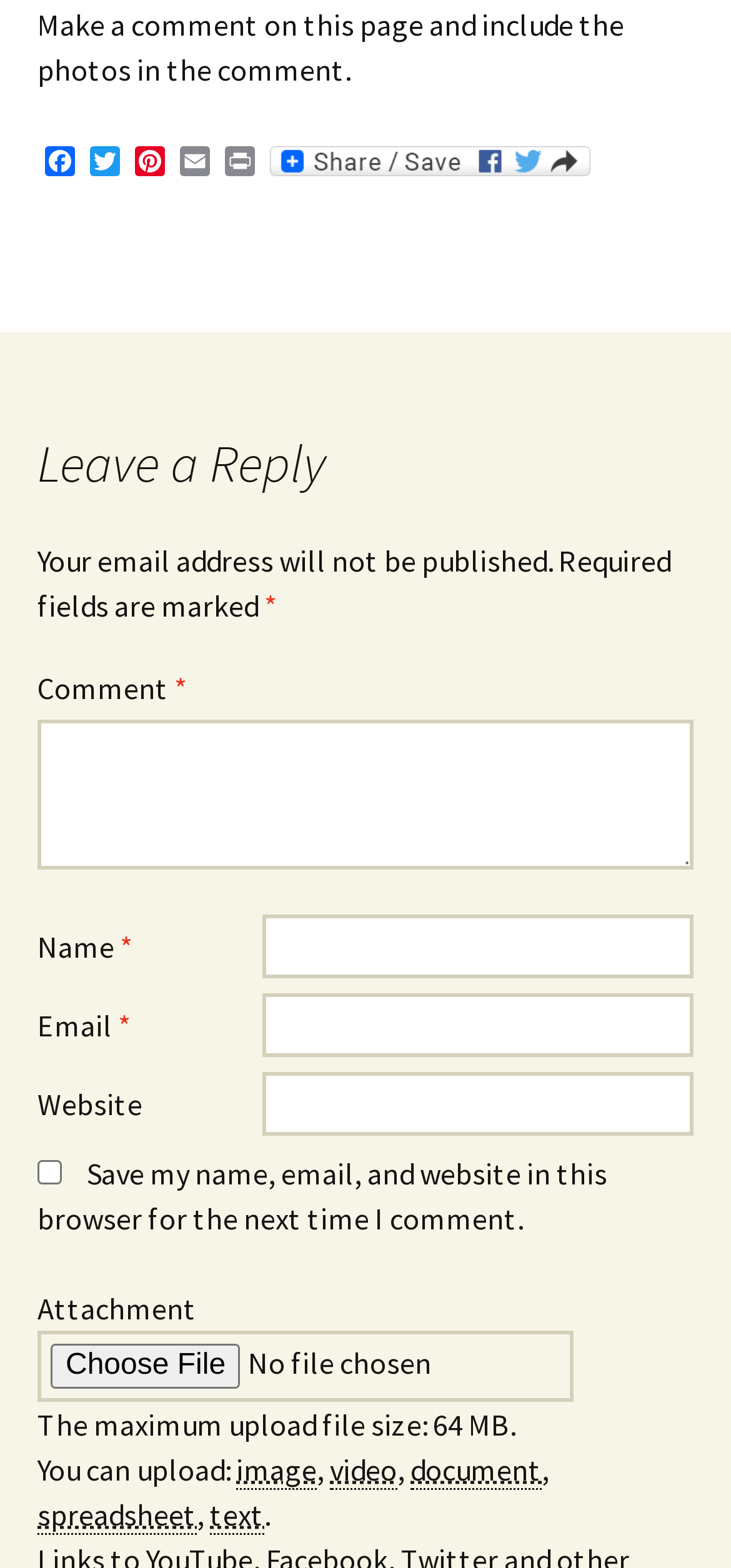Please provide the bounding box coordinates for the element that needs to be clicked to perform the instruction: "Upload a file". The coordinates must consist of four float numbers between 0 and 1, formatted as [left, top, right, bottom].

[0.051, 0.848, 0.785, 0.894]